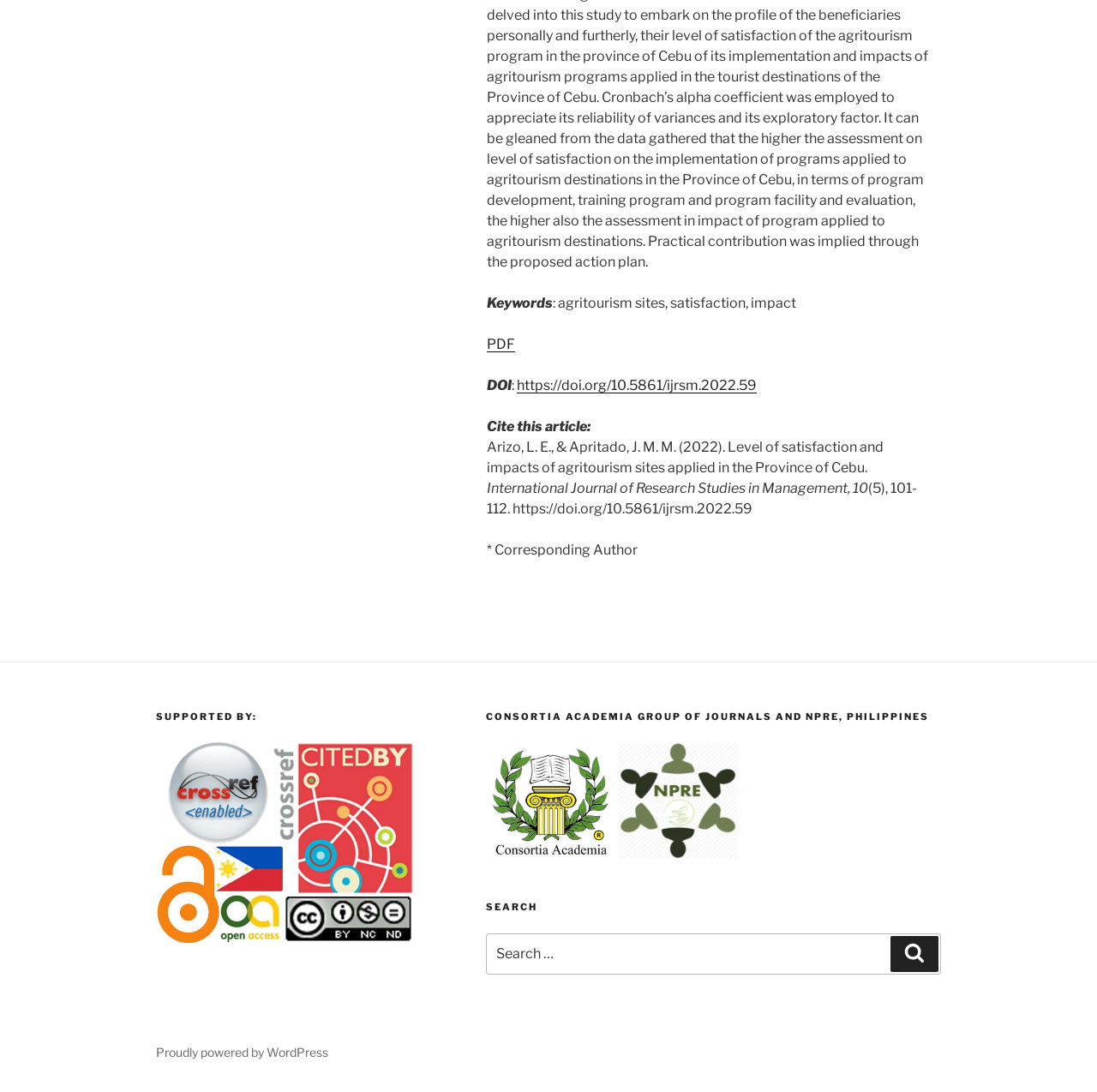Show the bounding box coordinates for the HTML element described as: "PDF".

[0.444, 0.308, 0.469, 0.323]